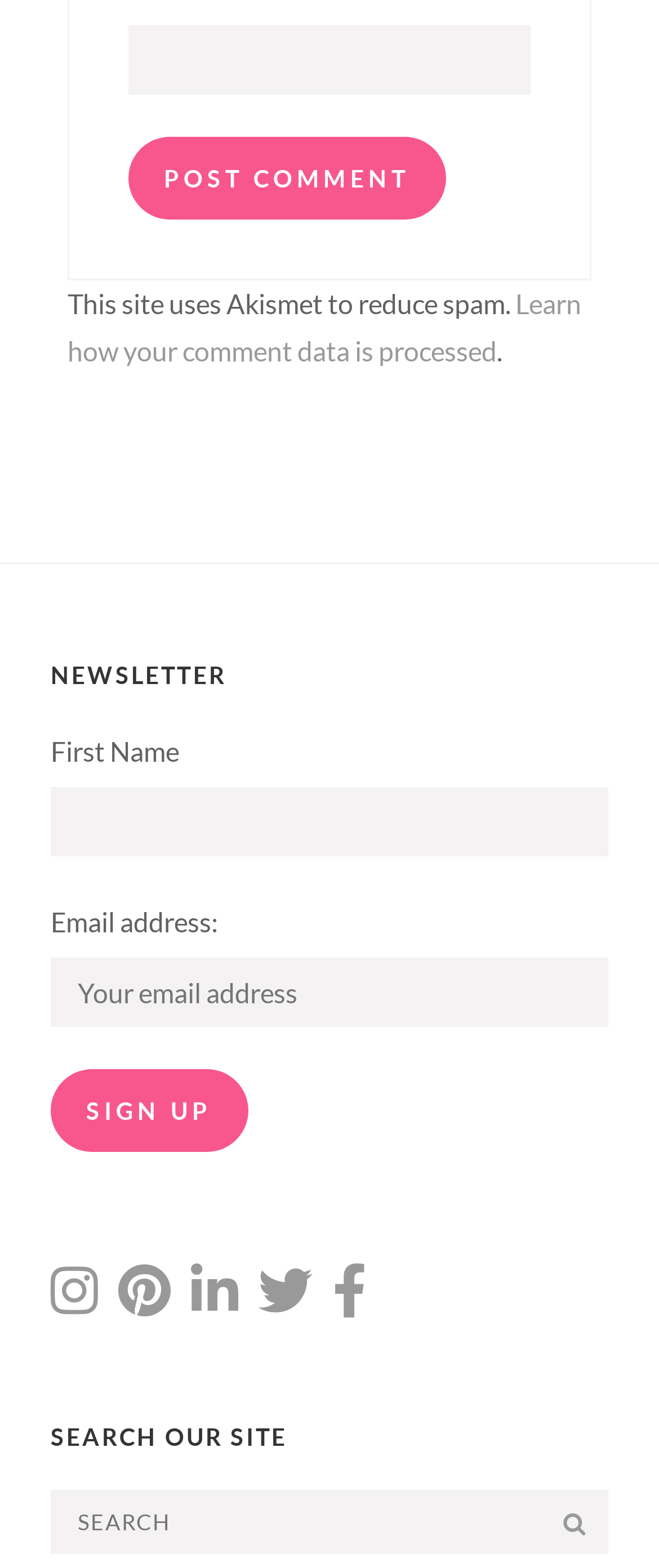Provide a brief response to the question below using a single word or phrase: 
How many social media links are available?

5